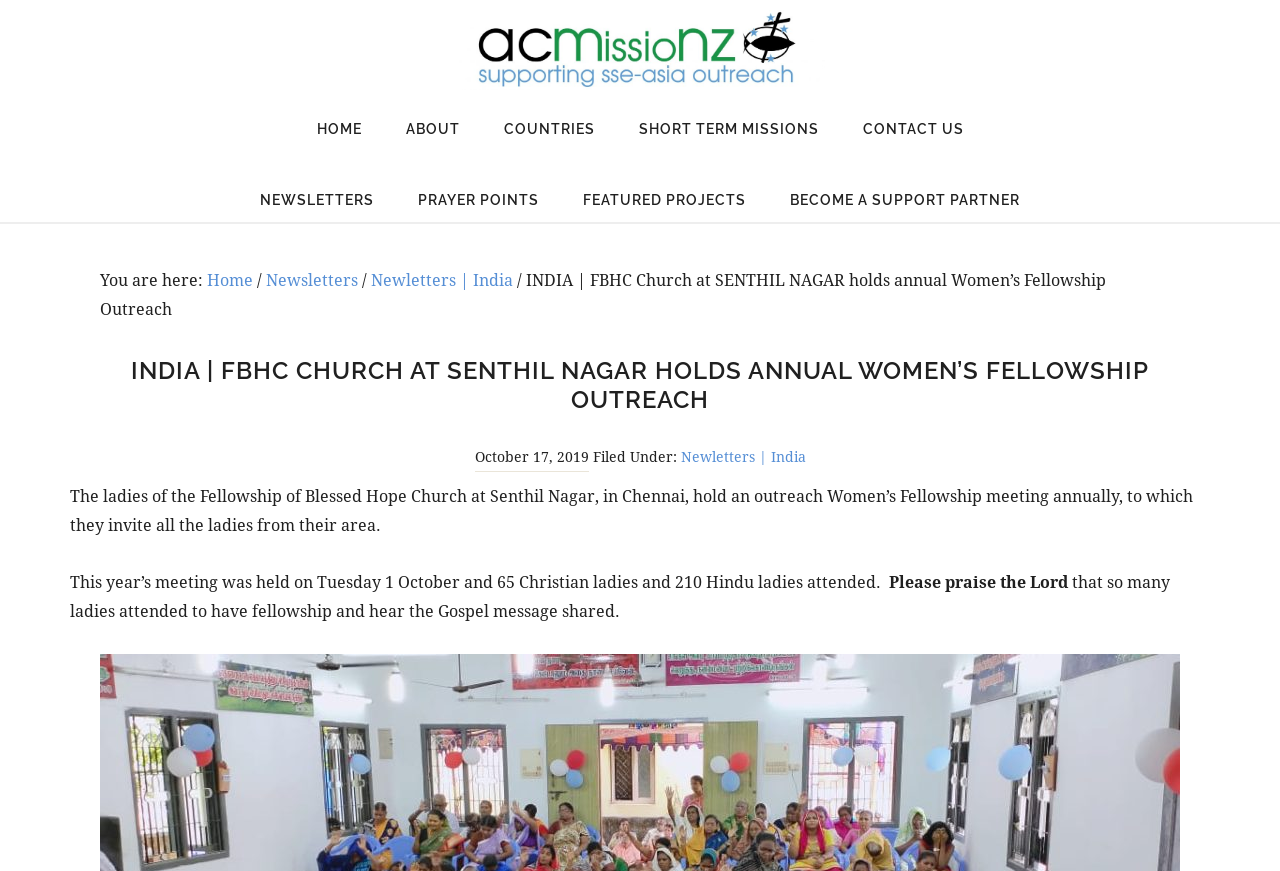Answer the question using only a single word or phrase: 
How many Hindu ladies attended the meeting?

210